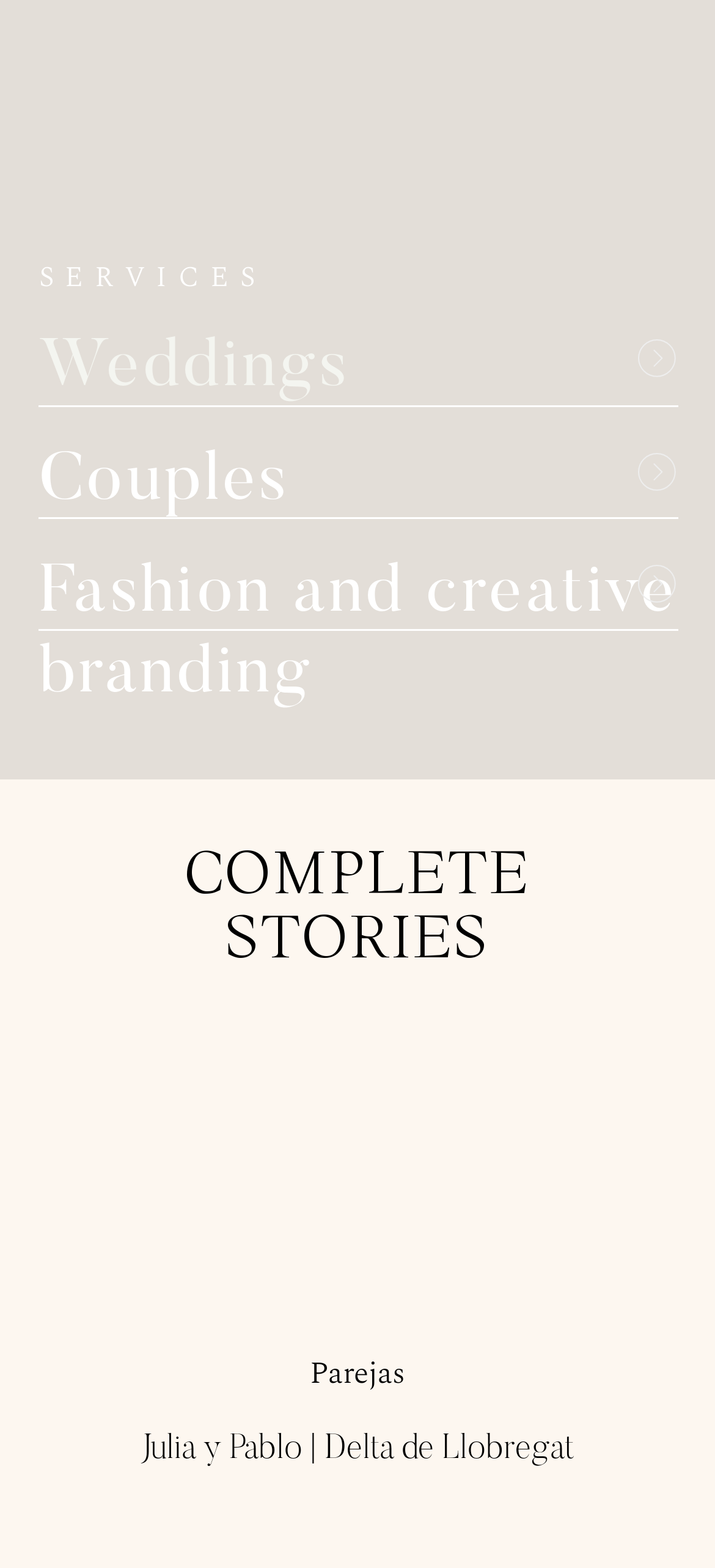Kindly respond to the following question with a single word or a brief phrase: 
How many links are below the 'COMPLETE STORIES' heading?

2